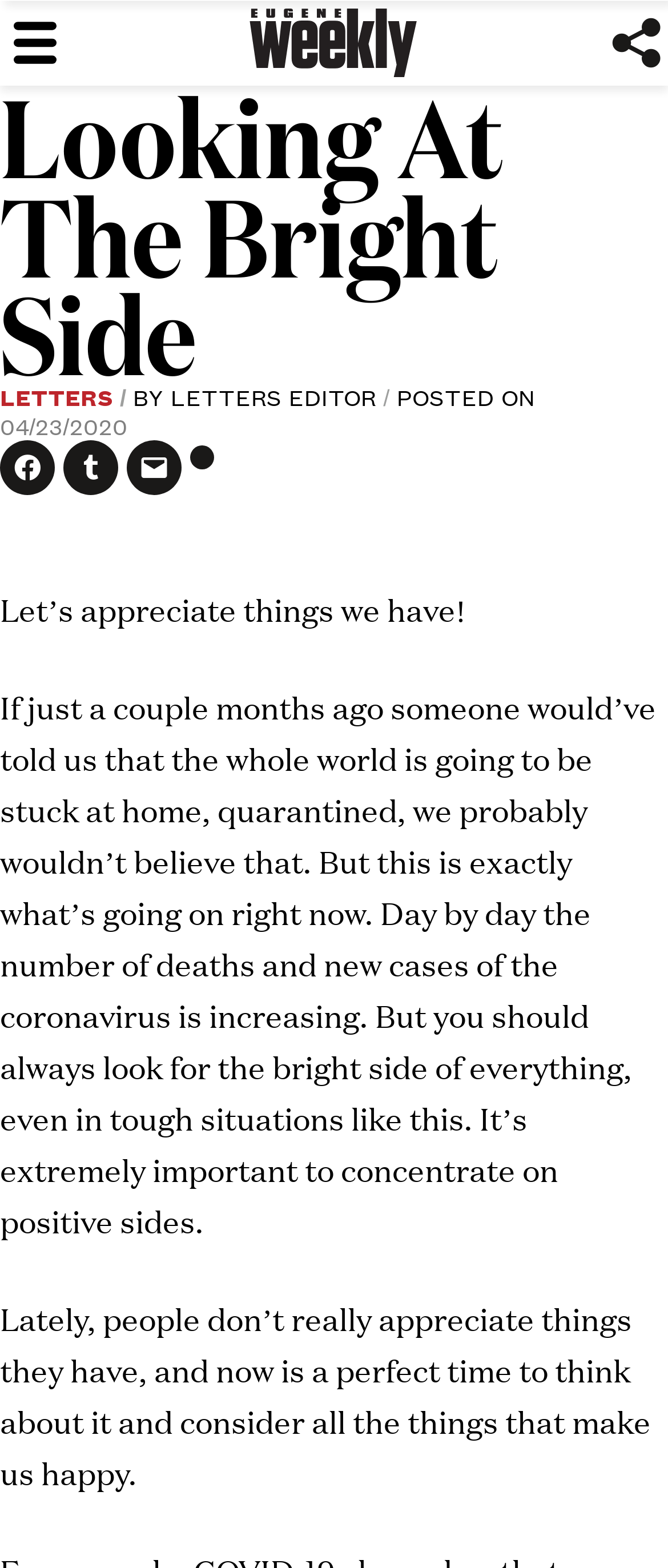What is the date of the article?
Based on the image, answer the question with as much detail as possible.

I found the date by looking at the link element with the text '04/23/2020' and the time element with the same text, which suggests that it is the date of the article.